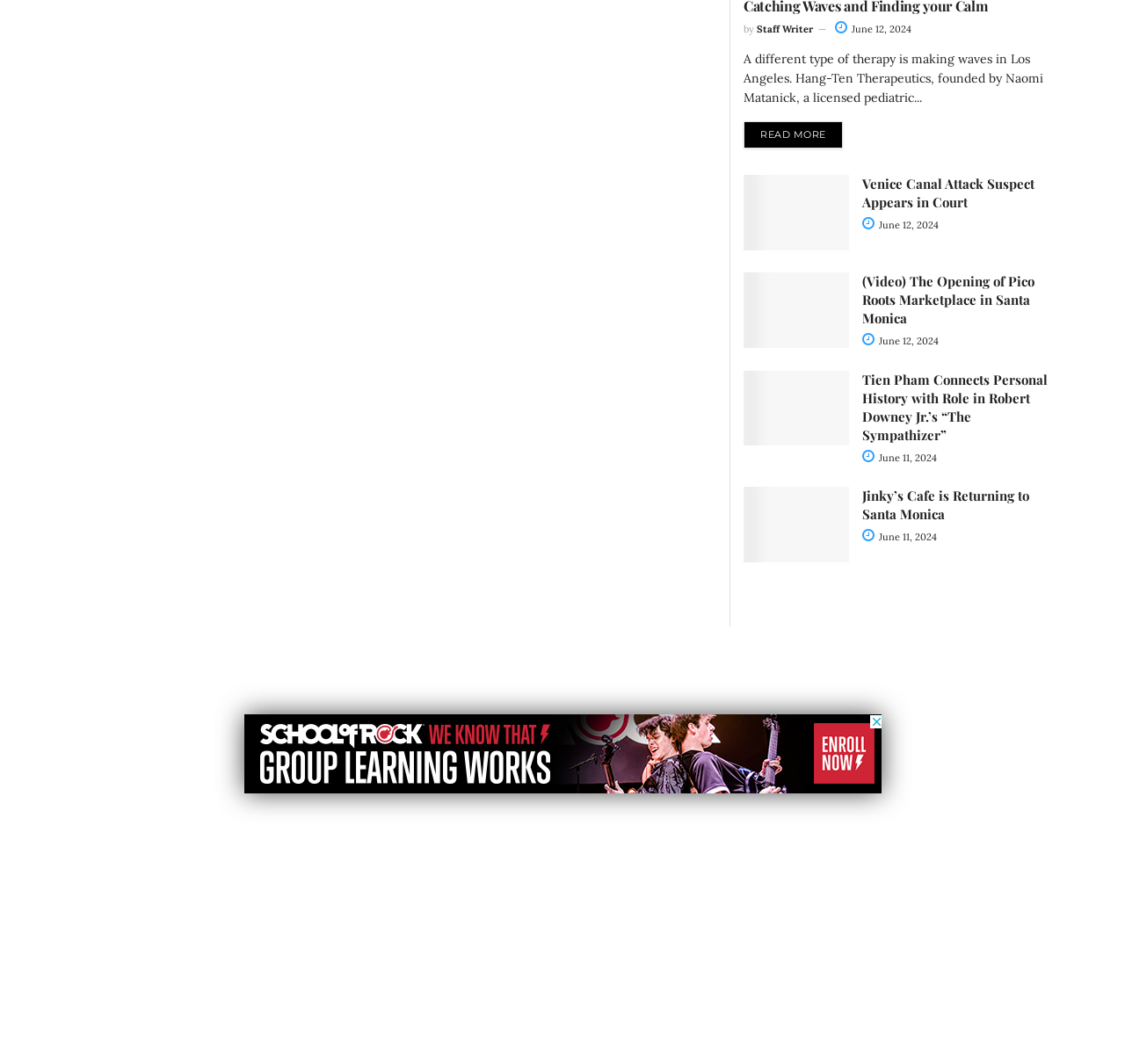Please specify the bounding box coordinates in the format (top-left x, top-left y, bottom-right x, bottom-right y), with values ranging from 0 to 1. Identify the bounding box for the UI component described as follows: alt="SM Mirror"

[0.402, 0.886, 0.598, 0.901]